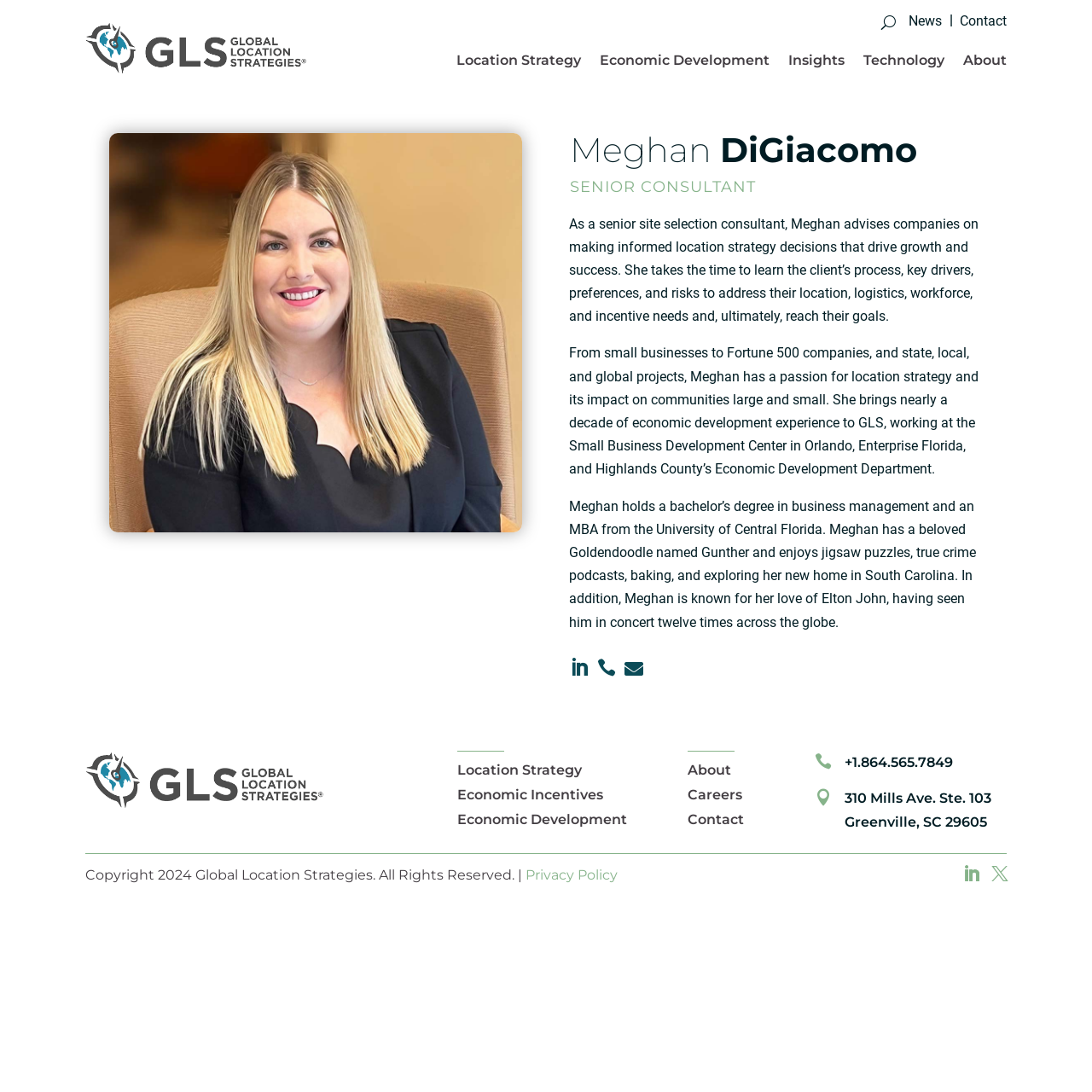Extract the bounding box coordinates for the UI element described by the text: "News". The coordinates should be in the form of [left, top, right, bottom] with values between 0 and 1.

[0.832, 0.014, 0.862, 0.031]